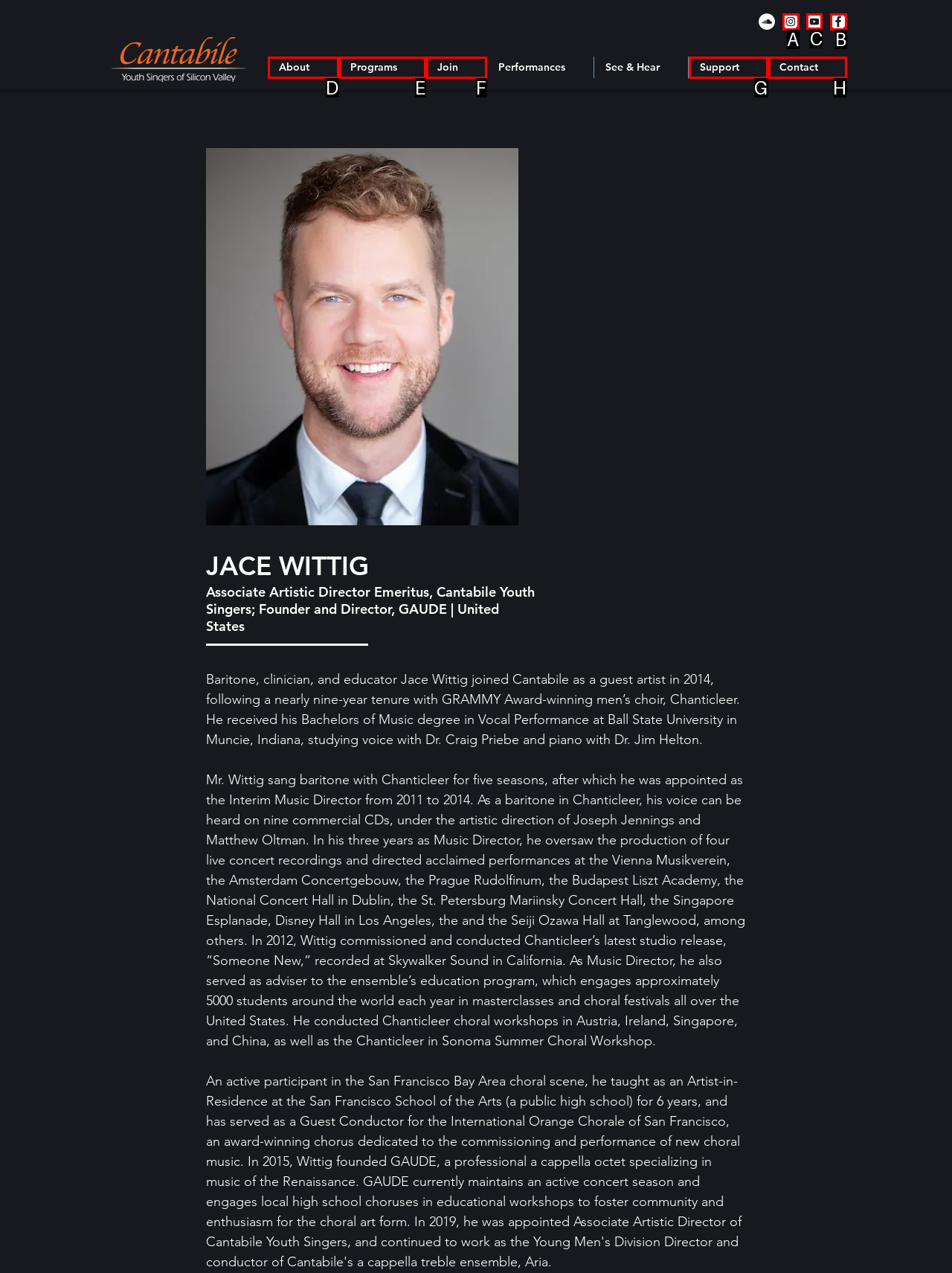Select the letter of the option that should be clicked to achieve the specified task: Visit the YouTube channel. Respond with just the letter.

C